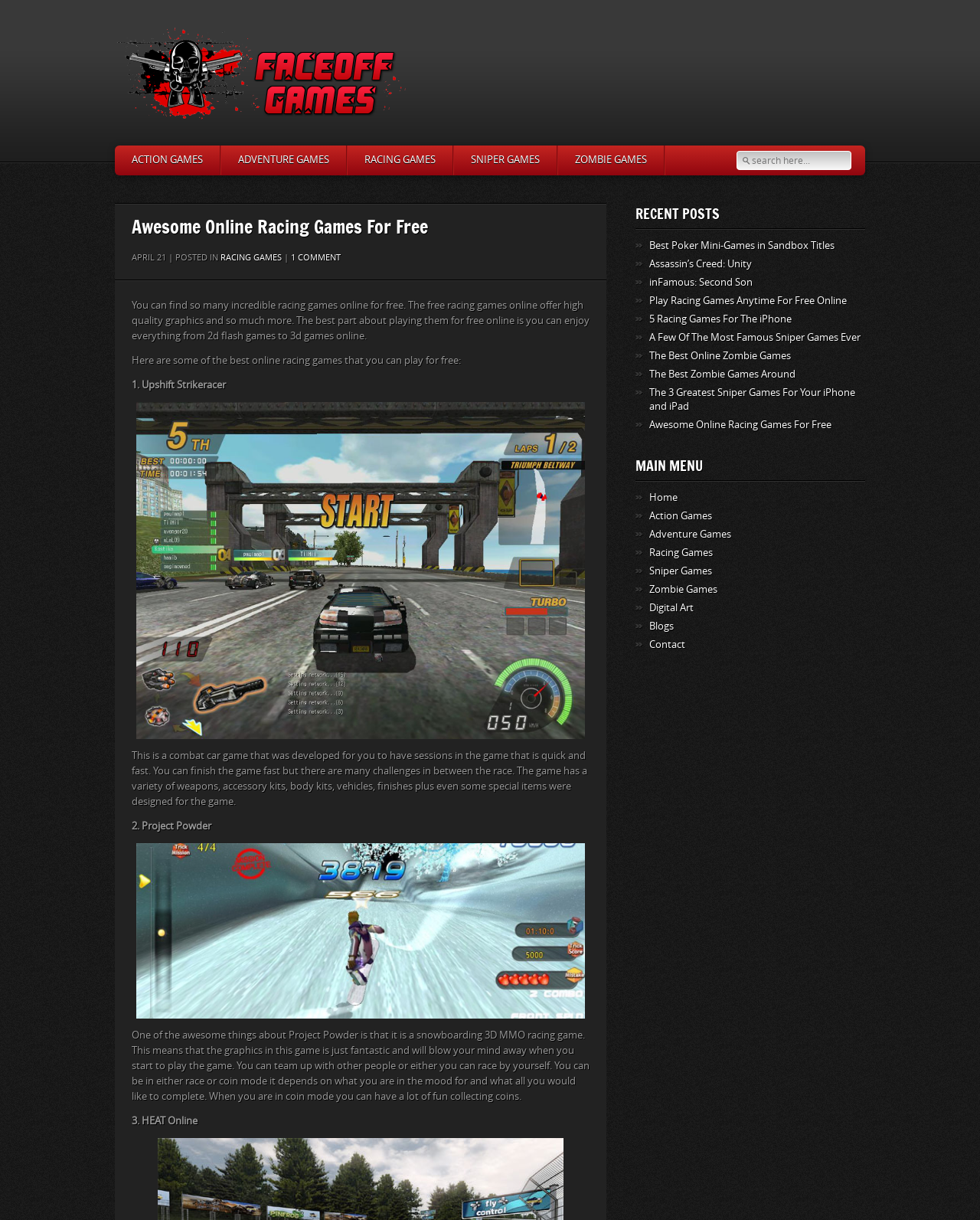Can you give a comprehensive explanation to the question given the content of the image?
What type of games are featured on this webpage?

Based on the webpage content, I can see that the webpage is featuring online racing games that can be played for free. The heading 'Awesome Online Racing Games For Free' and the list of games such as Upshift Strikeracer, Project Powder, and HEAT Online suggest that the webpage is focused on racing games.